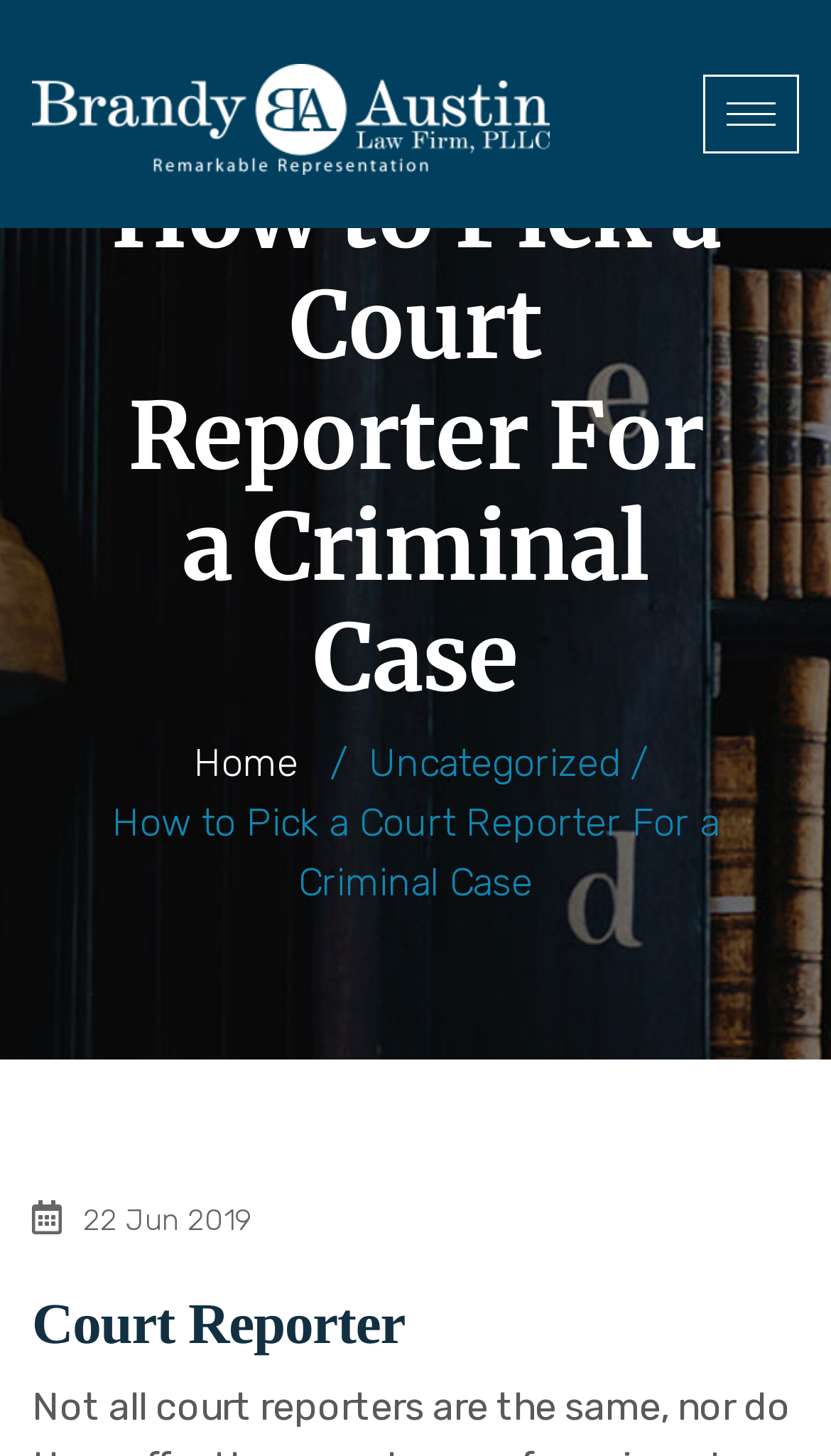Determine which piece of text is the heading of the webpage and provide it.

How to Pick a Court Reporter For a Criminal Case